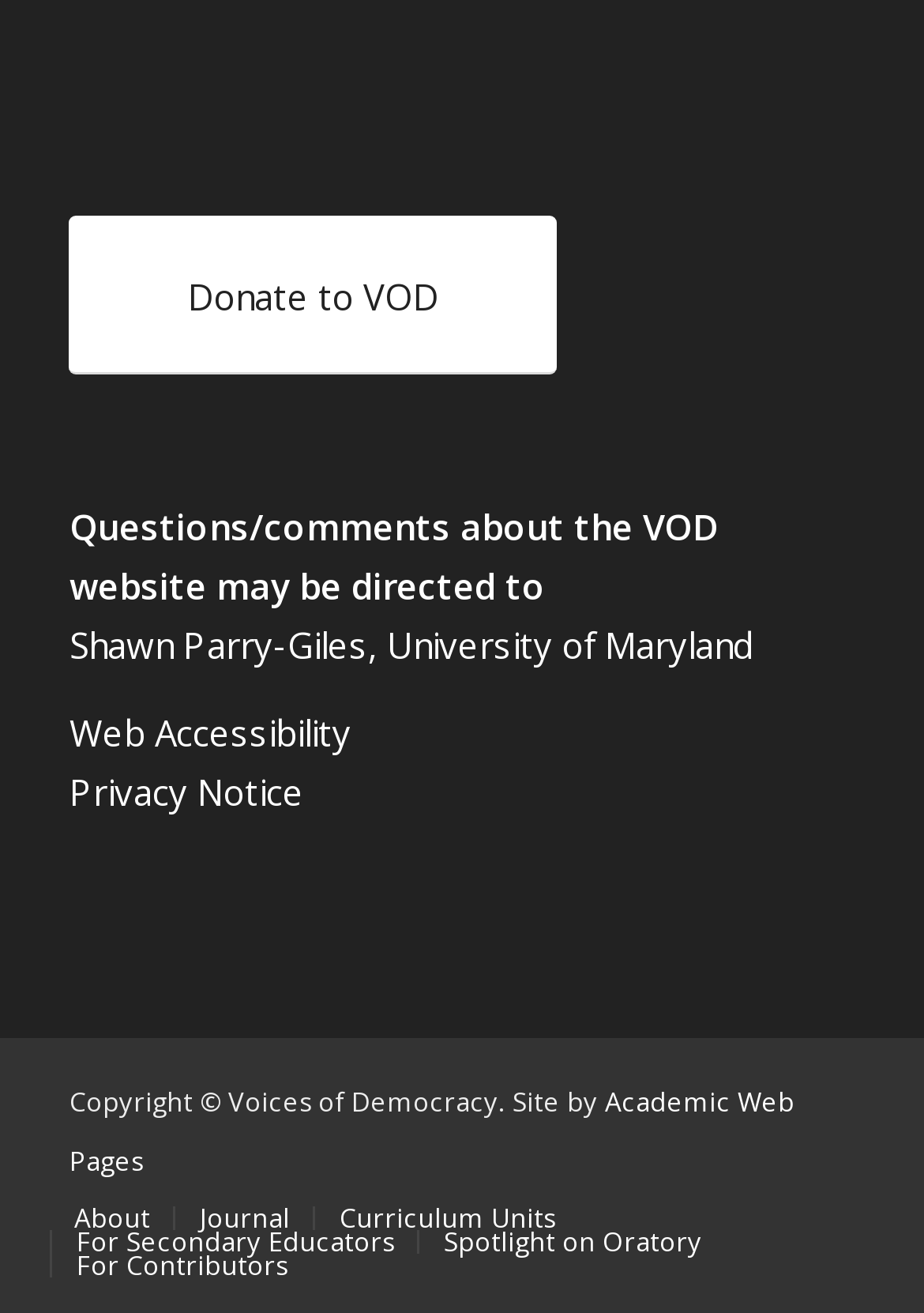Find and indicate the bounding box coordinates of the region you should select to follow the given instruction: "View Privacy Notice".

[0.075, 0.584, 0.329, 0.621]